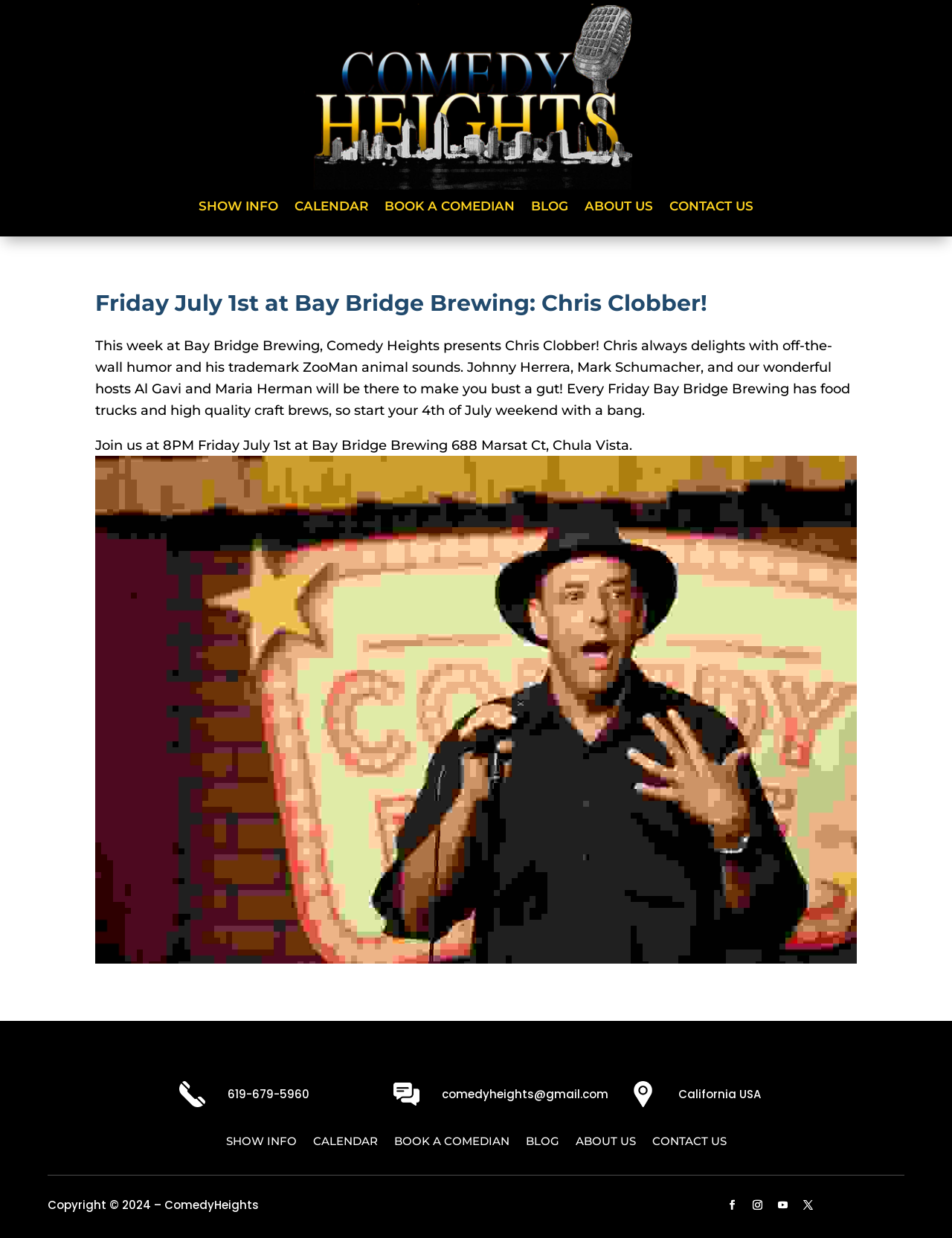Please mark the clickable region by giving the bounding box coordinates needed to complete this instruction: "Click the SHOW INFO link".

[0.209, 0.162, 0.292, 0.175]